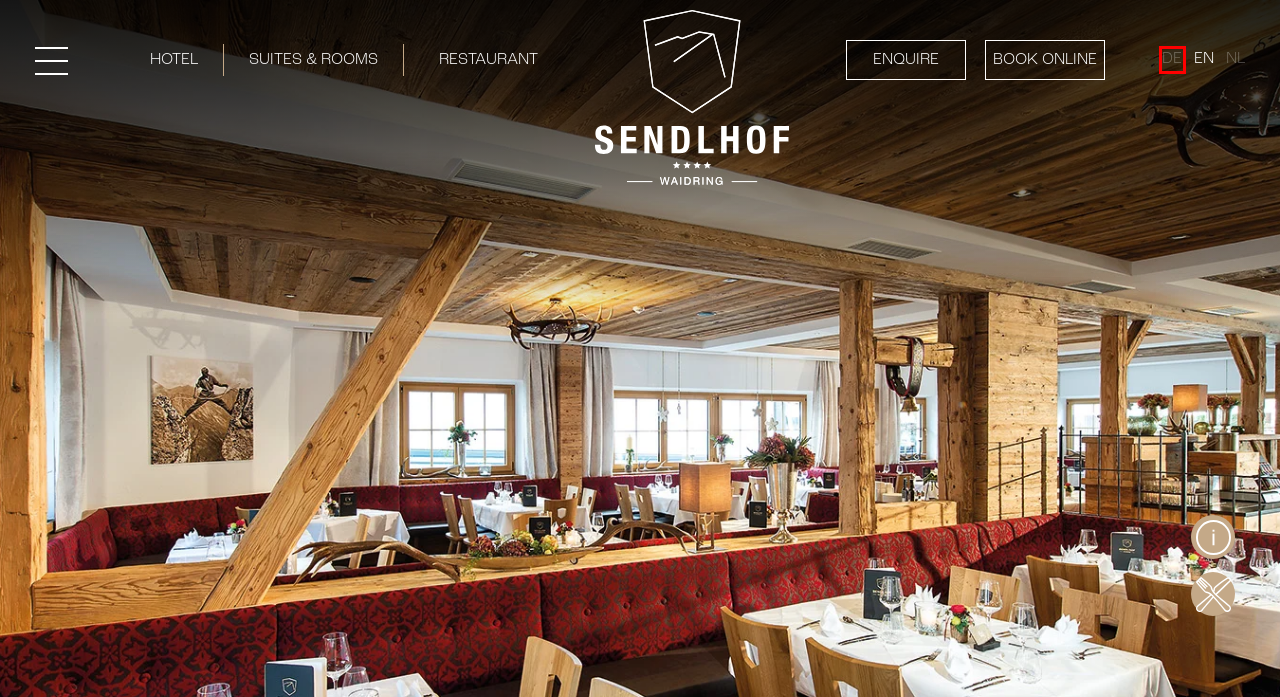Given a webpage screenshot with a UI element marked by a red bounding box, choose the description that best corresponds to the new webpage that will appear after clicking the element. The candidates are:
A. Things to know (A-Z) - 4* Hotel Sendlhof in Waidring, Tirol
B. Suites & Rooms - 4* Hotel Sendlhof in Waidring, Tirol
C. Non-binding request - 4* Hotel Sendlhof in Waidring, Tirol
D. Steinplatte - 4* Hotel Sendlhof in Waidring, Tirol
E. Hotel - 4* Hotel Sendlhof in Waidring, Tirol
F. Restaurant - 4* Hotel Sendlhof in Waidring, Tirol
G. 4* Hotel Sendlhof in Waidring, Tirol - exklusive Komfortzimmer und Suiten
H. Book online - 4* Hotel Sendlhof in Waidring, Tirol

D